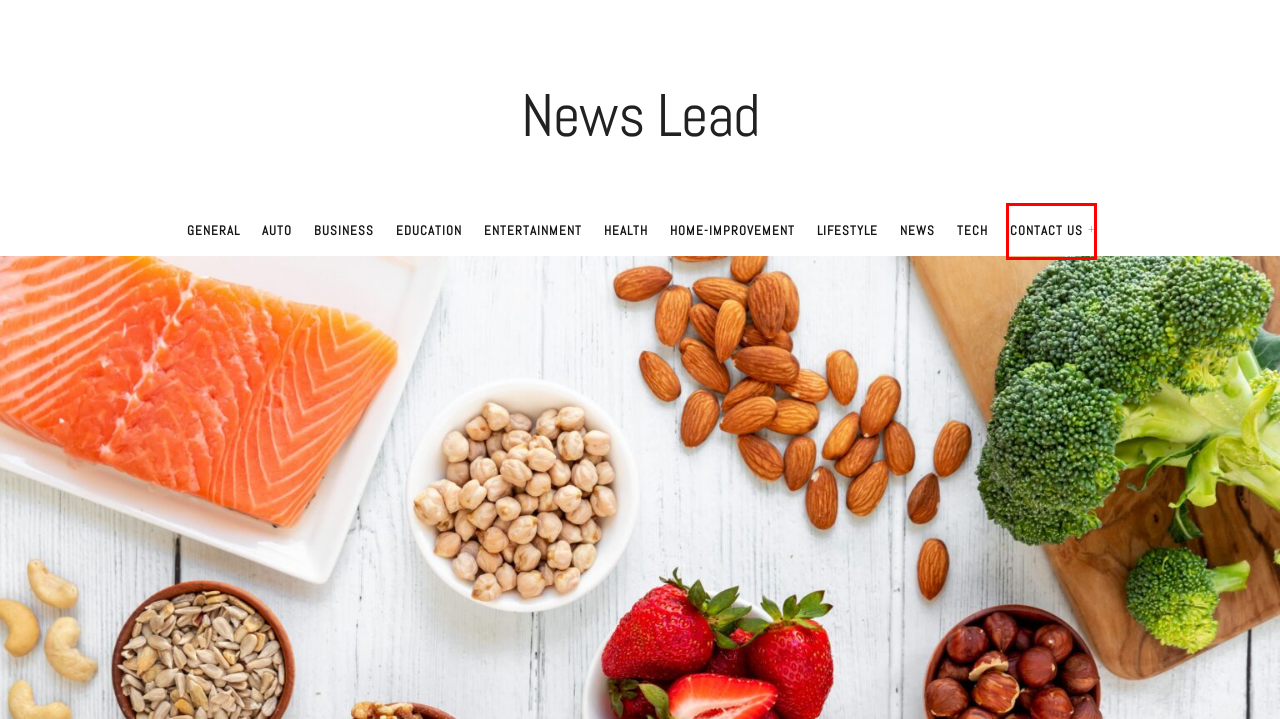Inspect the screenshot of a webpage with a red rectangle bounding box. Identify the webpage description that best corresponds to the new webpage after clicking the element inside the bounding box. Here are the candidates:
A. Tech – News Lead
B. Home-Improvement – News Lead
C. Lifestyle – News Lead
D. Education – News Lead
E. contact us – News Lead
F. News – News Lead
G. News Lead – News Lead
H. Entertainment – News Lead

E